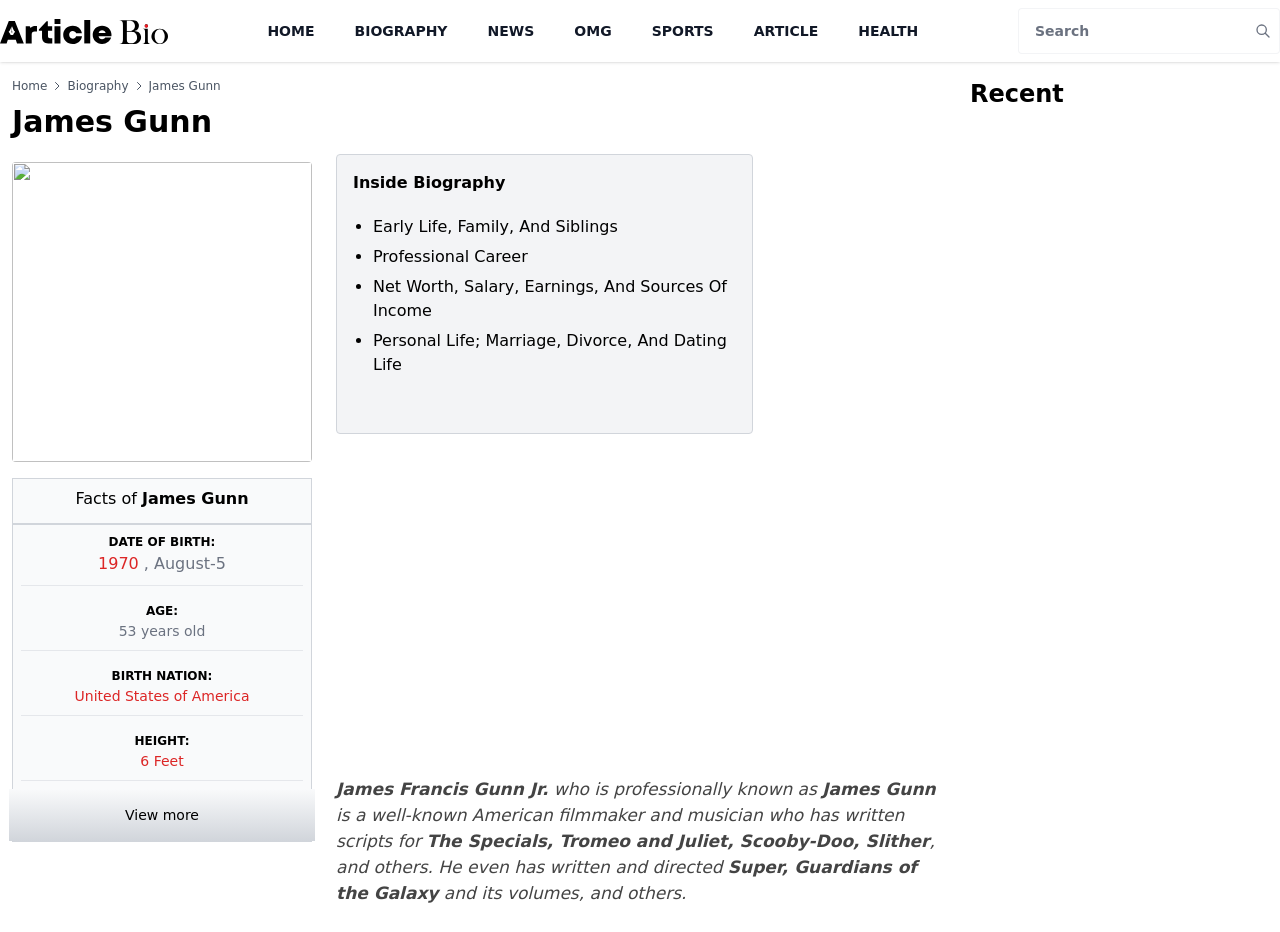Find the bounding box coordinates for the area you need to click to carry out the instruction: "Learn about James Gunn's early life". The coordinates should be four float numbers between 0 and 1, indicated as [left, top, right, bottom].

[0.291, 0.233, 0.483, 0.253]